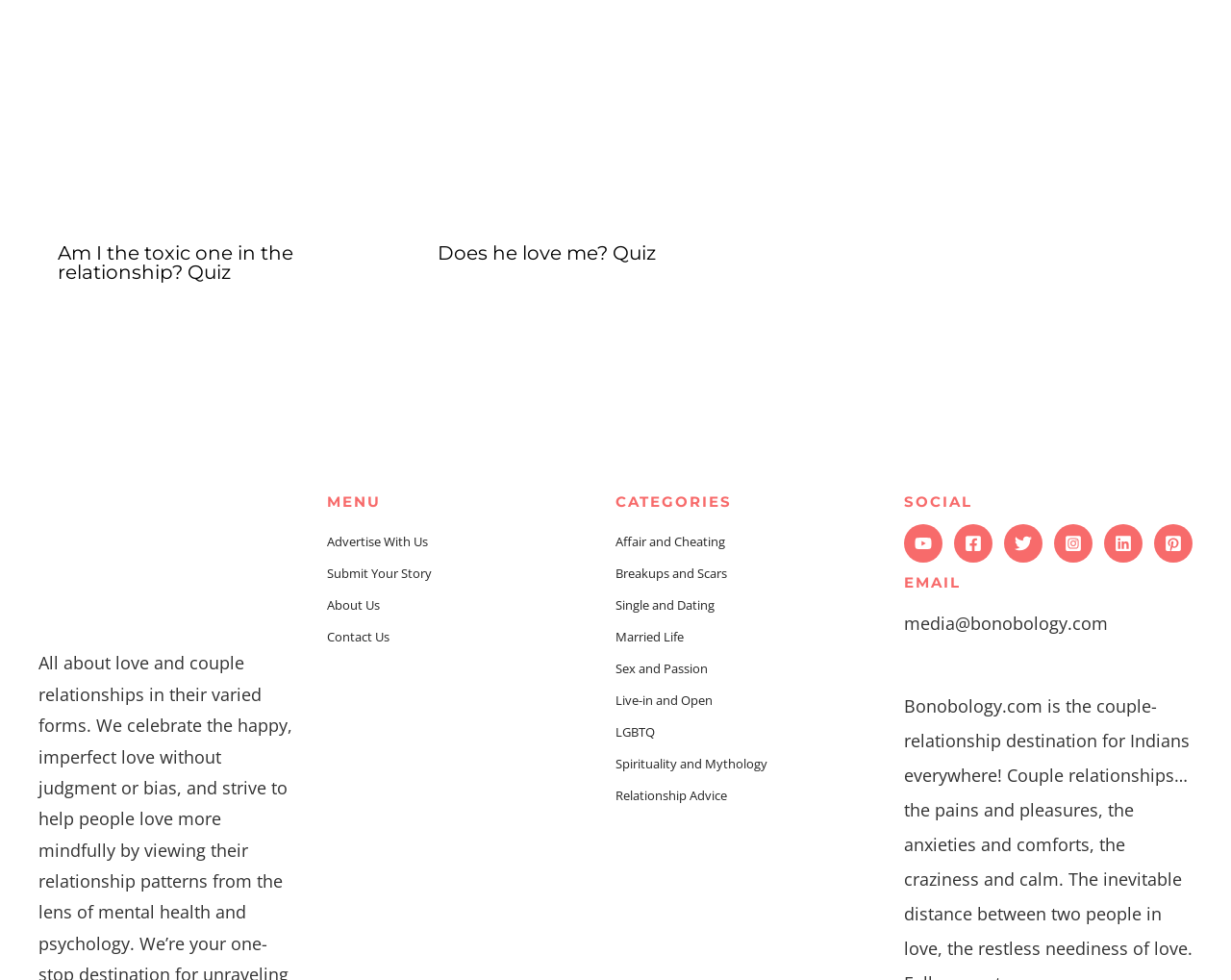What social media platforms is the website available on?
Please answer the question with as much detail as possible using the screenshot.

The website is available on various social media platforms, including YouTube, Facebook, Twitter, Instagram, Linkedin, and Pinterest, as indicated by the links and images in the 'SOCIAL' section.